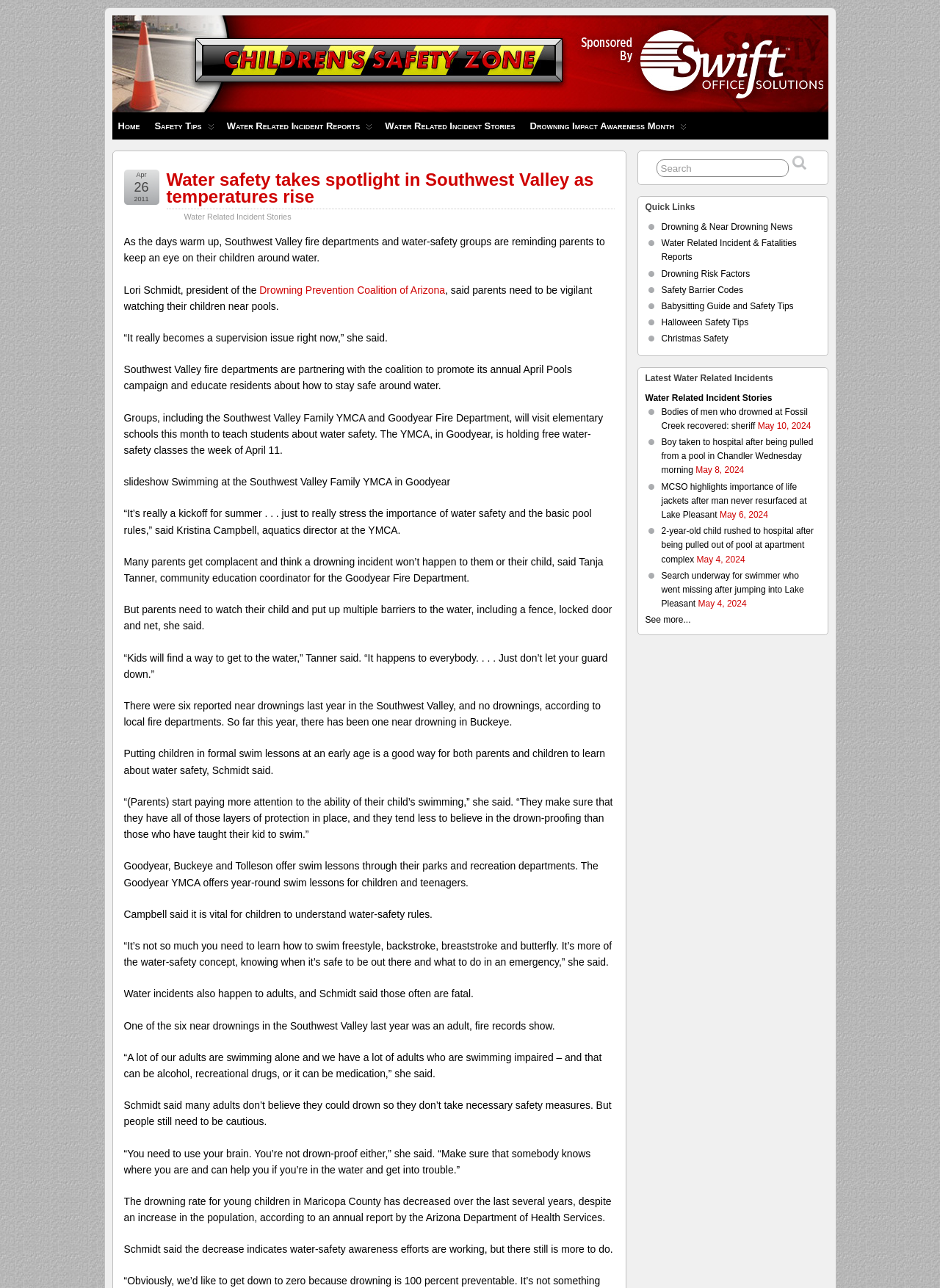Refer to the image and answer the question with as much detail as possible: What is the name of the YMCA location offering free water-safety classes?

The location can be found in the article content, which states 'The YMCA, in Goodyear, is holding free water-safety classes the week of April 11.'